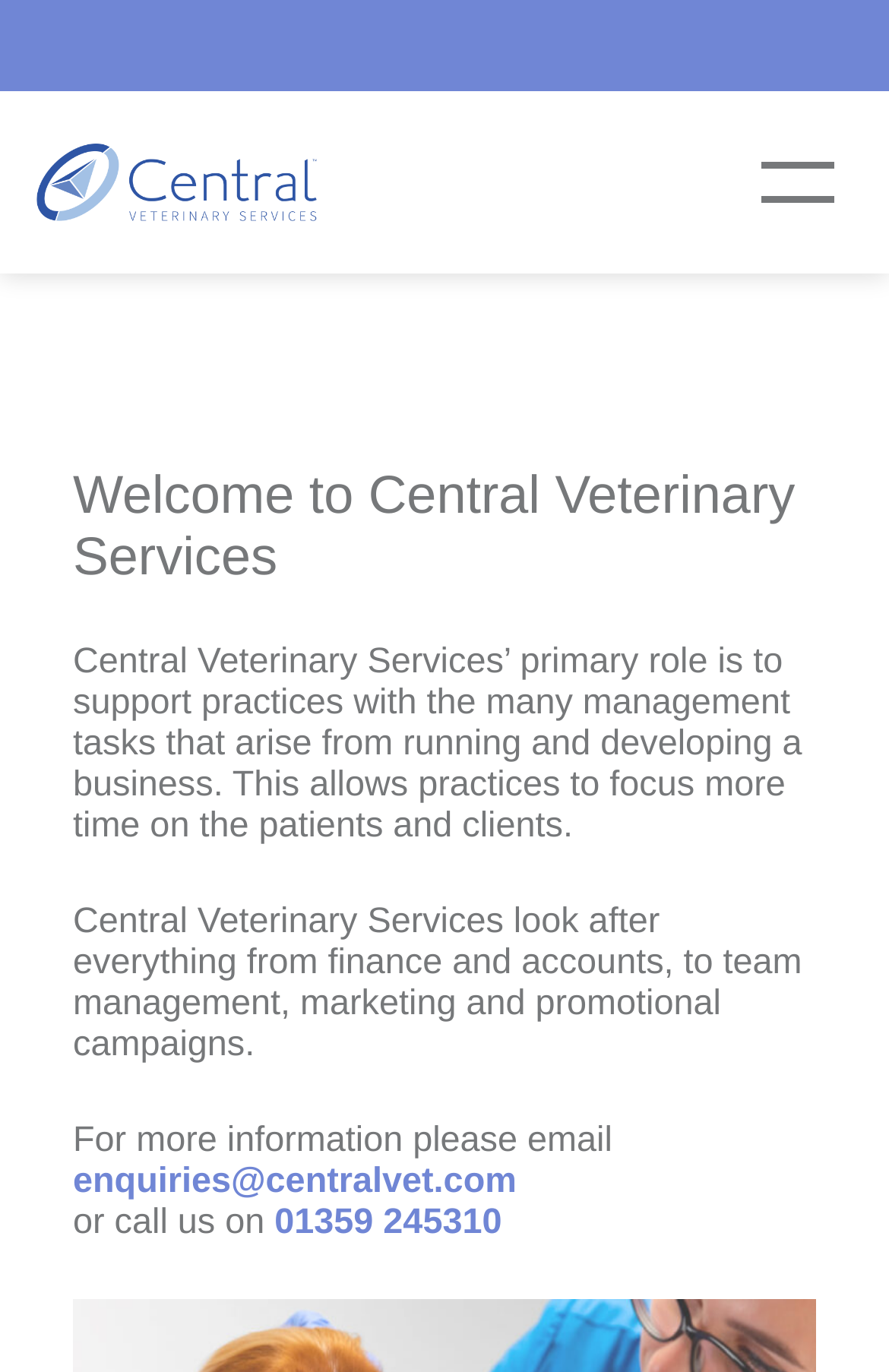How can you contact Central Veterinary Services for more information?
Using the image as a reference, give a one-word or short phrase answer.

Email or call